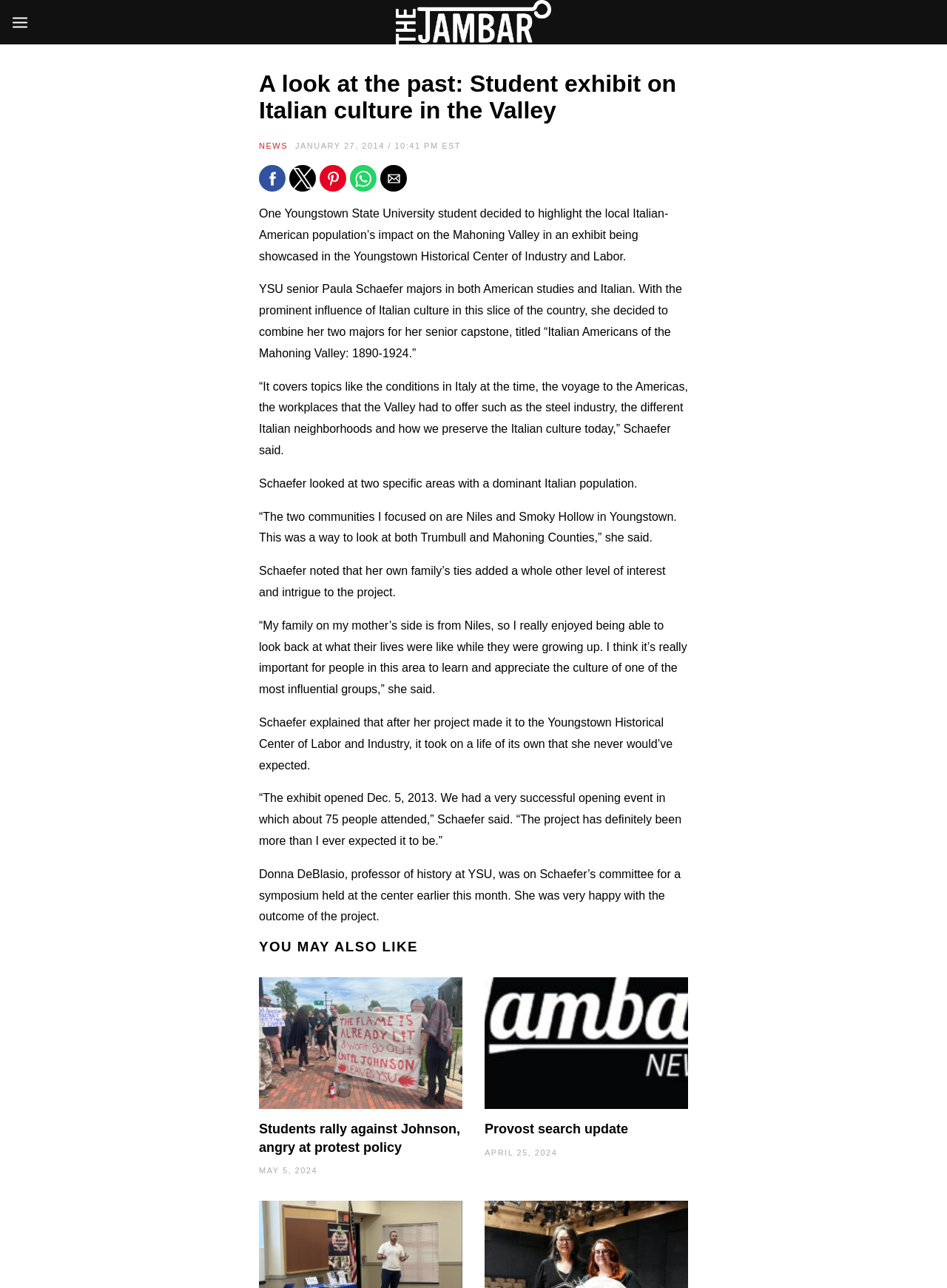Locate the bounding box coordinates of the region to be clicked to comply with the following instruction: "Click the 'The Jambar' link". The coordinates must be four float numbers between 0 and 1, in the form [left, top, right, bottom].

[0.273, 0.0, 0.727, 0.034]